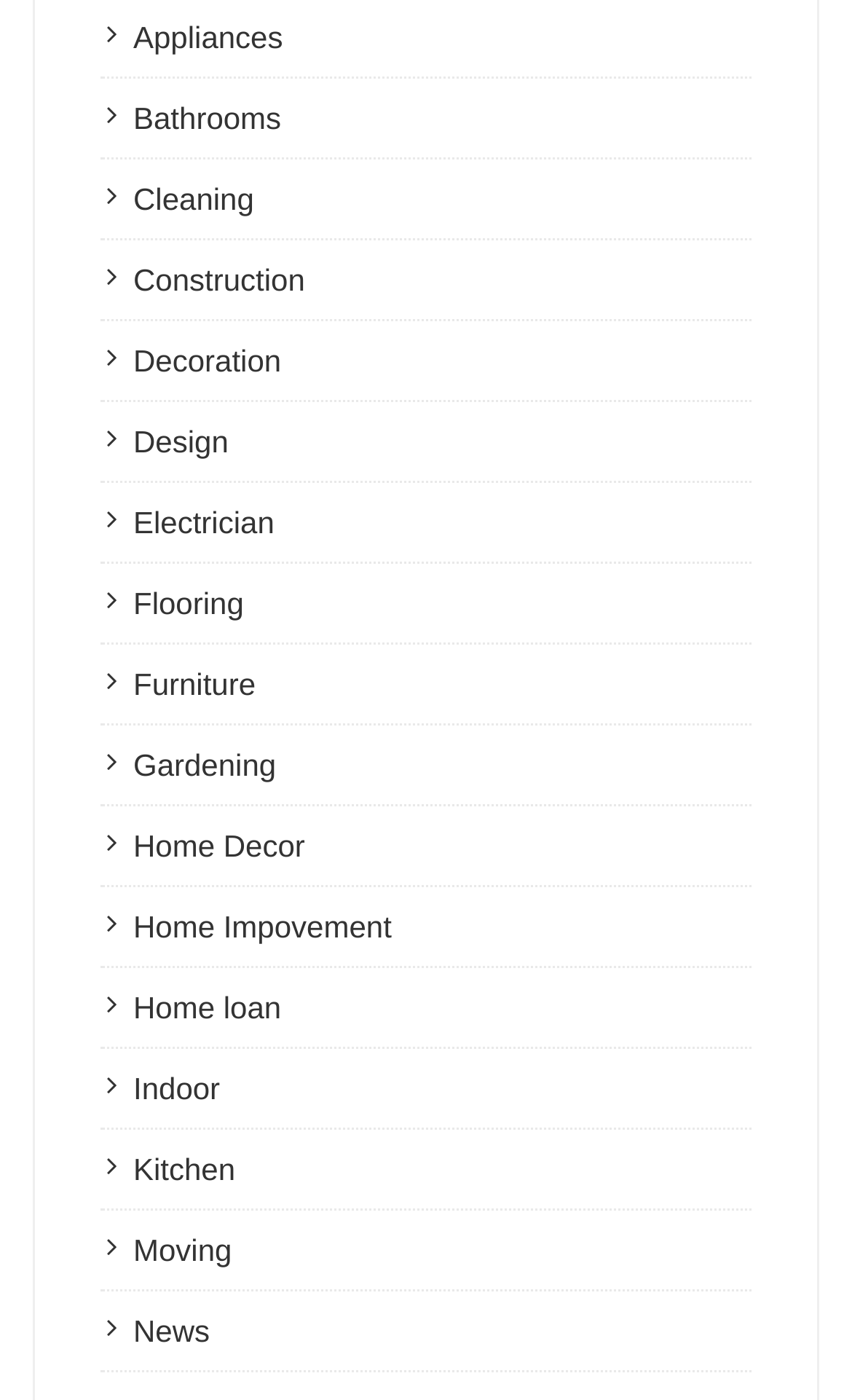Determine the coordinates of the bounding box that should be clicked to complete the instruction: "Explore Cleaning services". The coordinates should be represented by four float numbers between 0 and 1: [left, top, right, bottom].

[0.156, 0.13, 0.298, 0.155]